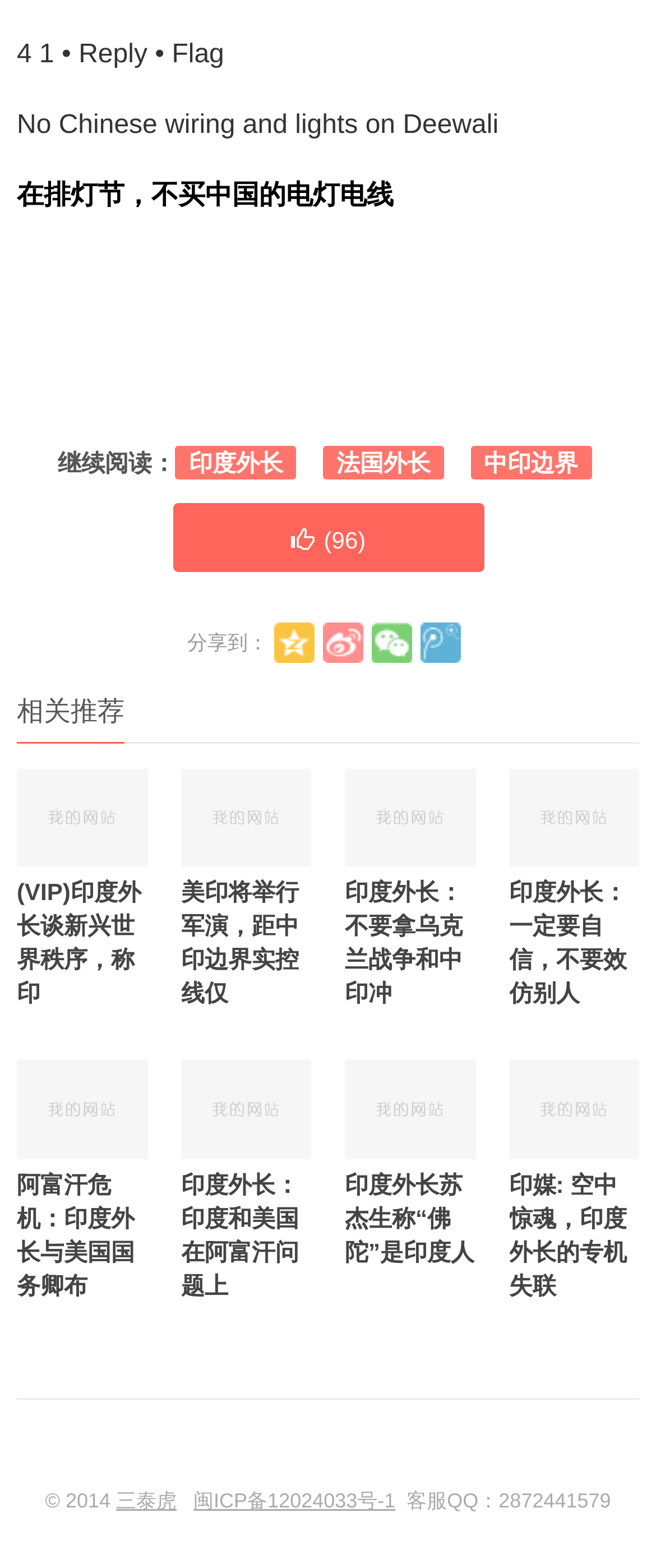Identify the bounding box coordinates of the element that should be clicked to fulfill this task: "View the related recommendation about the Indian foreign minister". The coordinates should be provided as four float numbers between 0 and 1, i.e., [left, top, right, bottom].

[0.026, 0.491, 0.224, 0.644]